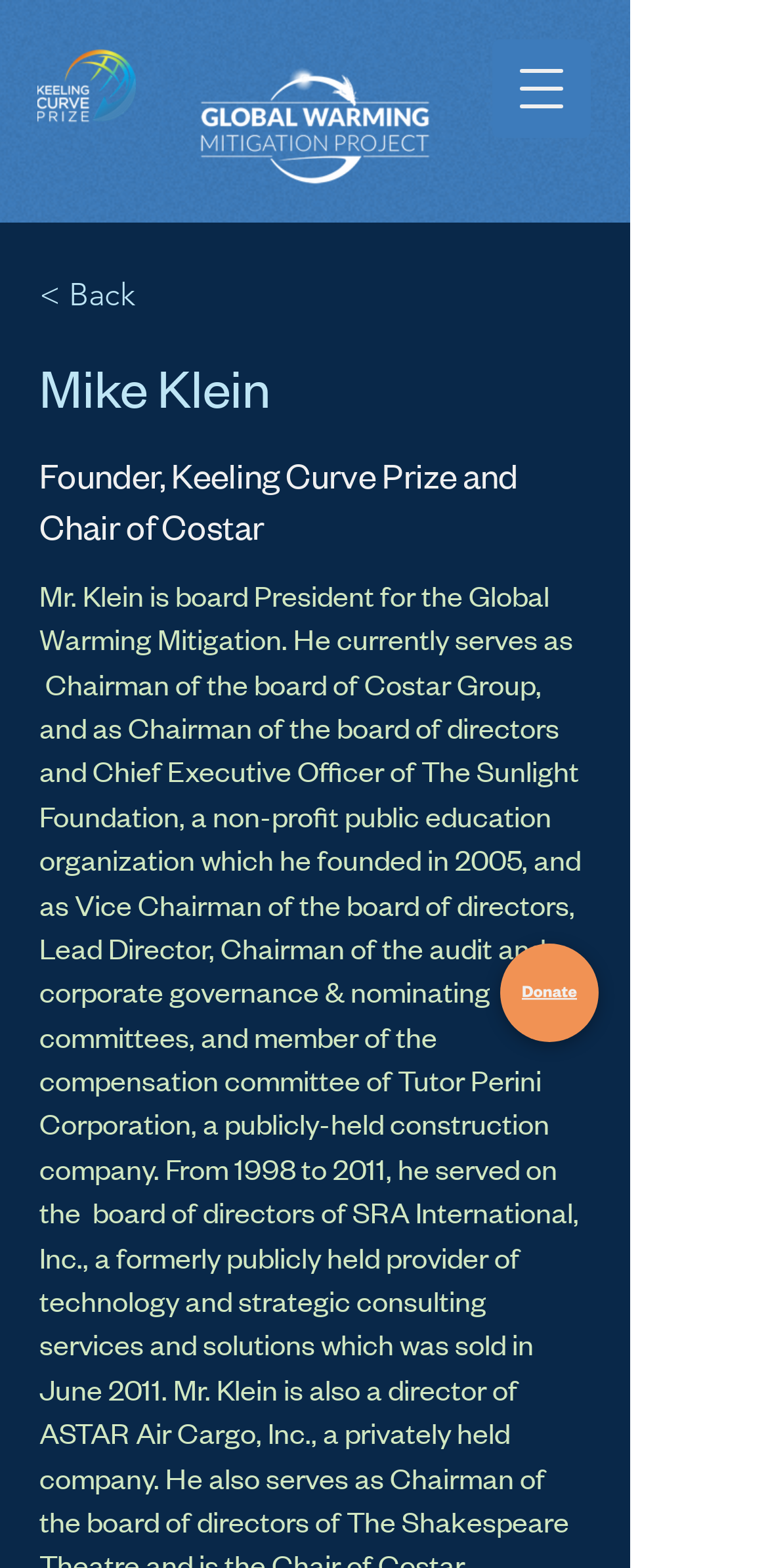How many logos are displayed on this webpage?
Based on the screenshot, respond with a single word or phrase.

2